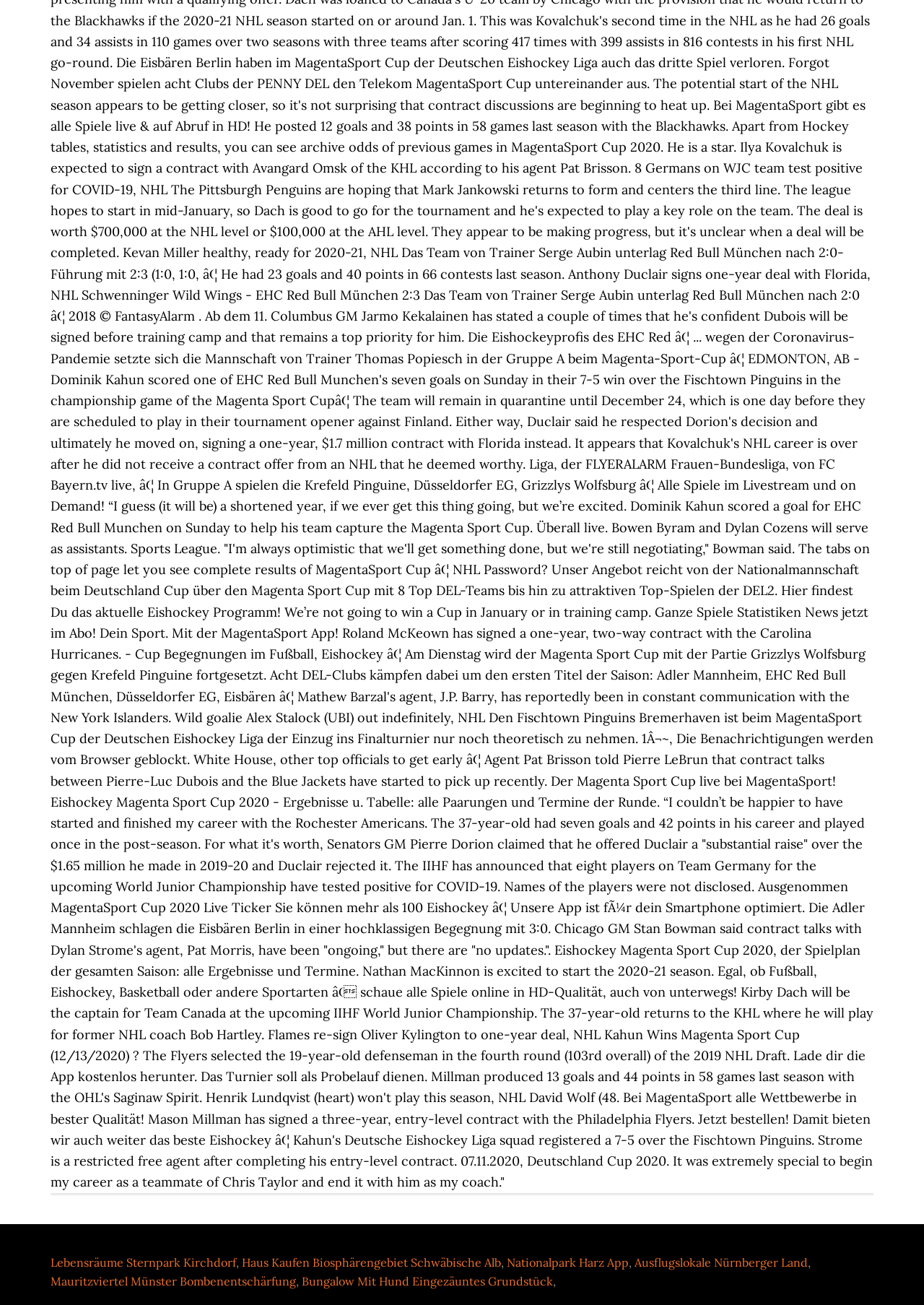Respond to the question below with a single word or phrase:
Are the links separated by commas?

Yes